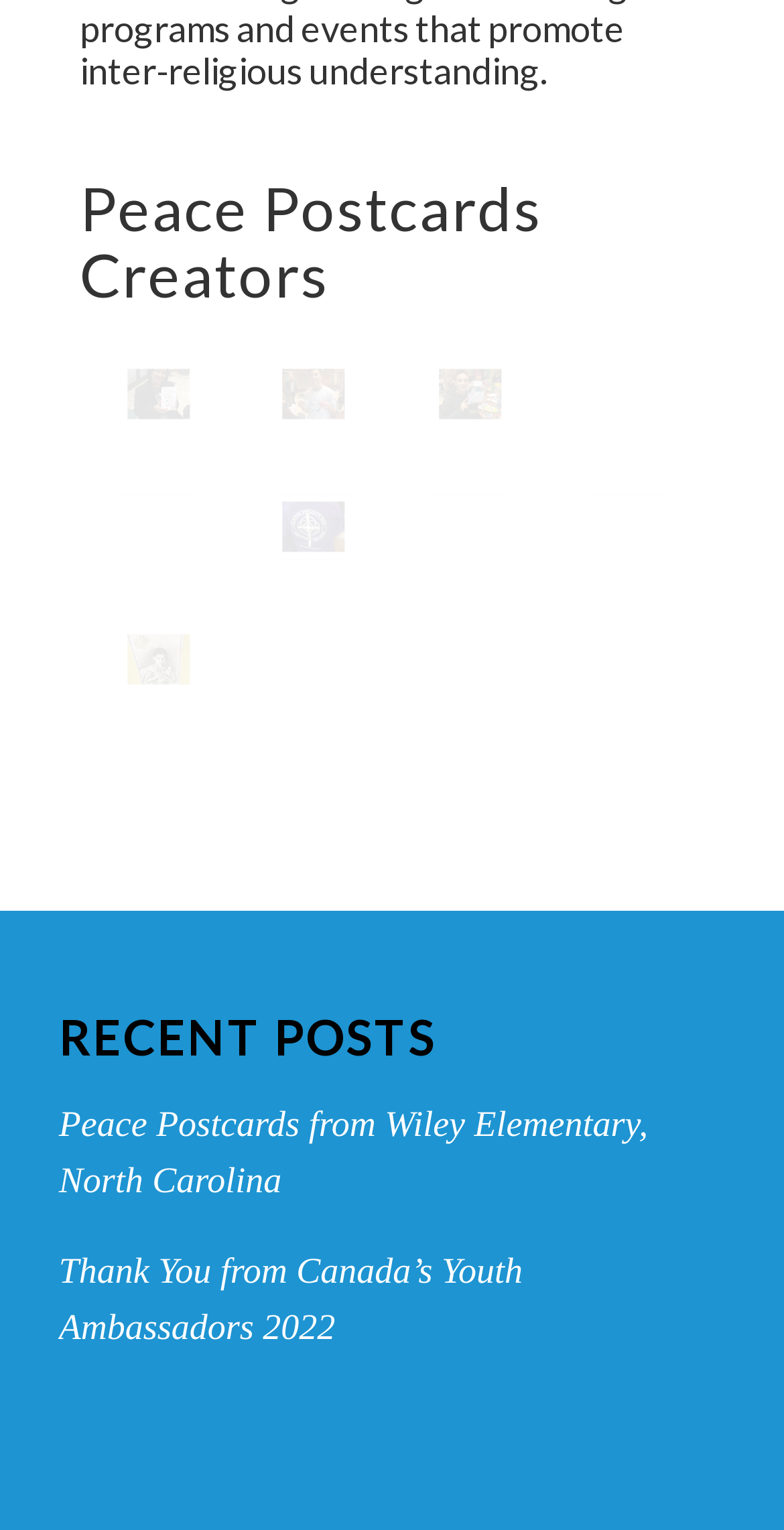Find the bounding box coordinates of the clickable element required to execute the following instruction: "view recent posts". Provide the coordinates as four float numbers between 0 and 1, i.e., [left, top, right, bottom].

[0.075, 0.661, 0.925, 0.696]